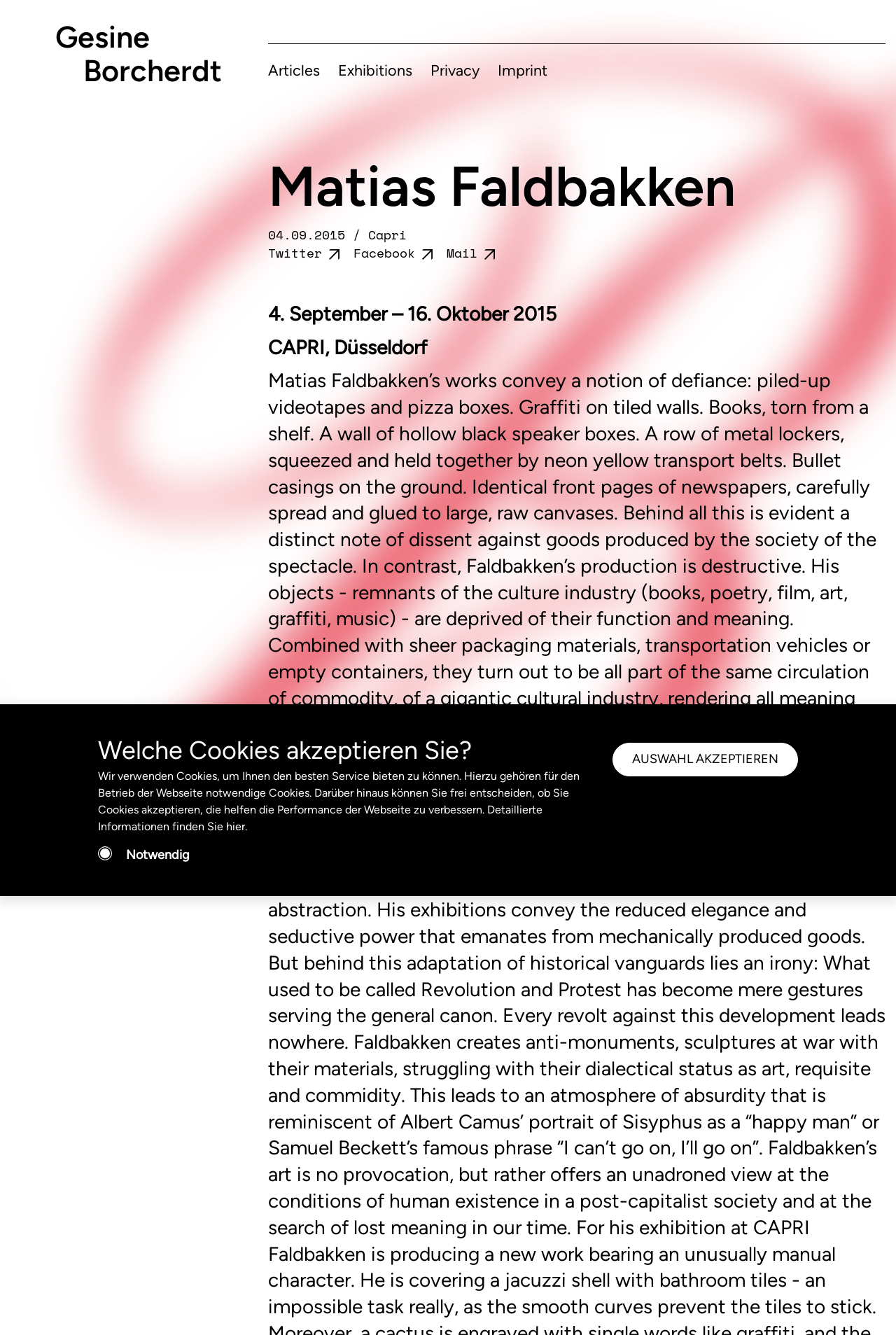Identify the bounding box coordinates of the specific part of the webpage to click to complete this instruction: "Click on the 'HOME' link".

None